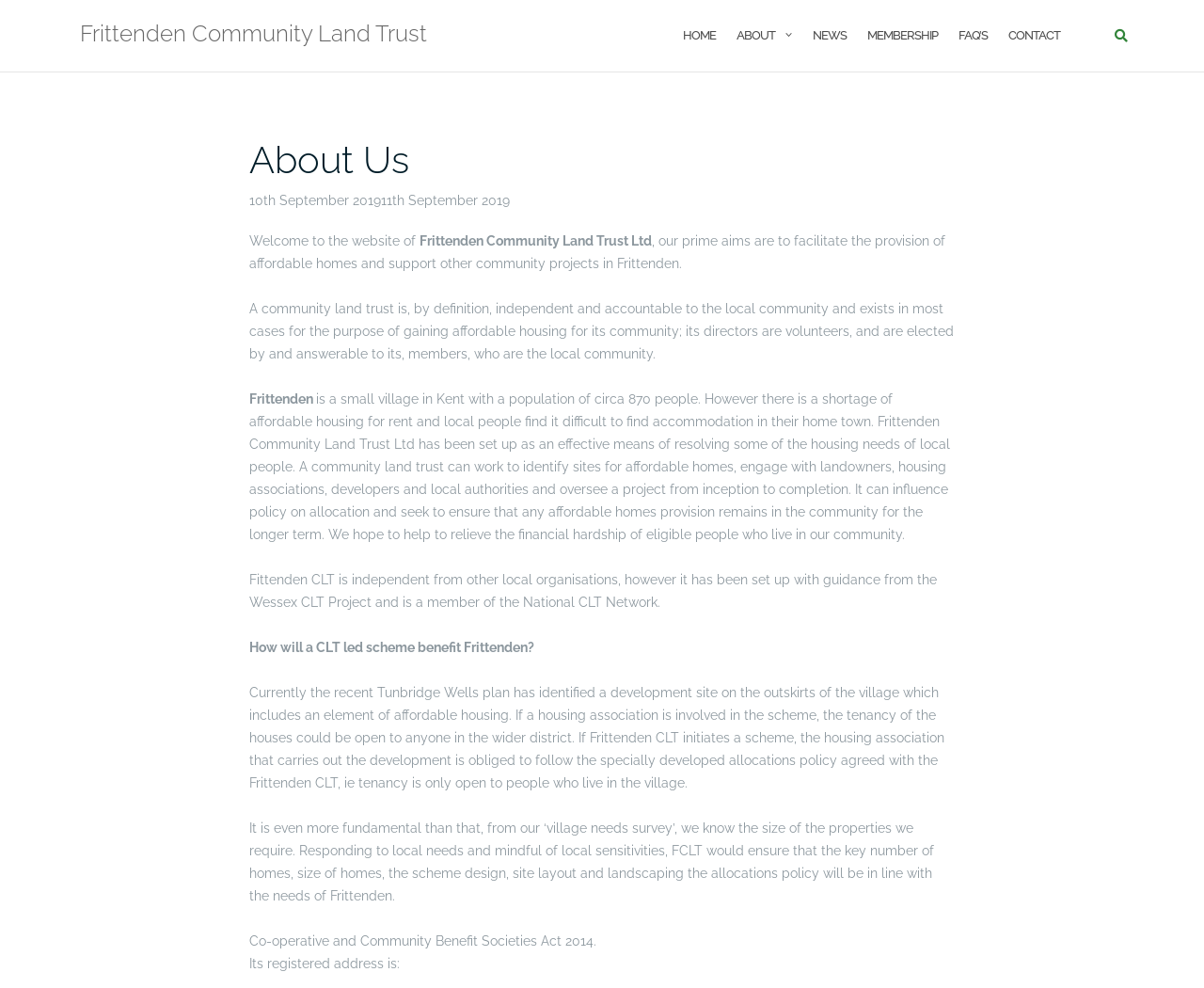Locate the bounding box coordinates of the area to click to fulfill this instruction: "Click on the NEWS link". The bounding box should be presented as four float numbers between 0 and 1, in the order [left, top, right, bottom].

[0.675, 0.01, 0.703, 0.062]